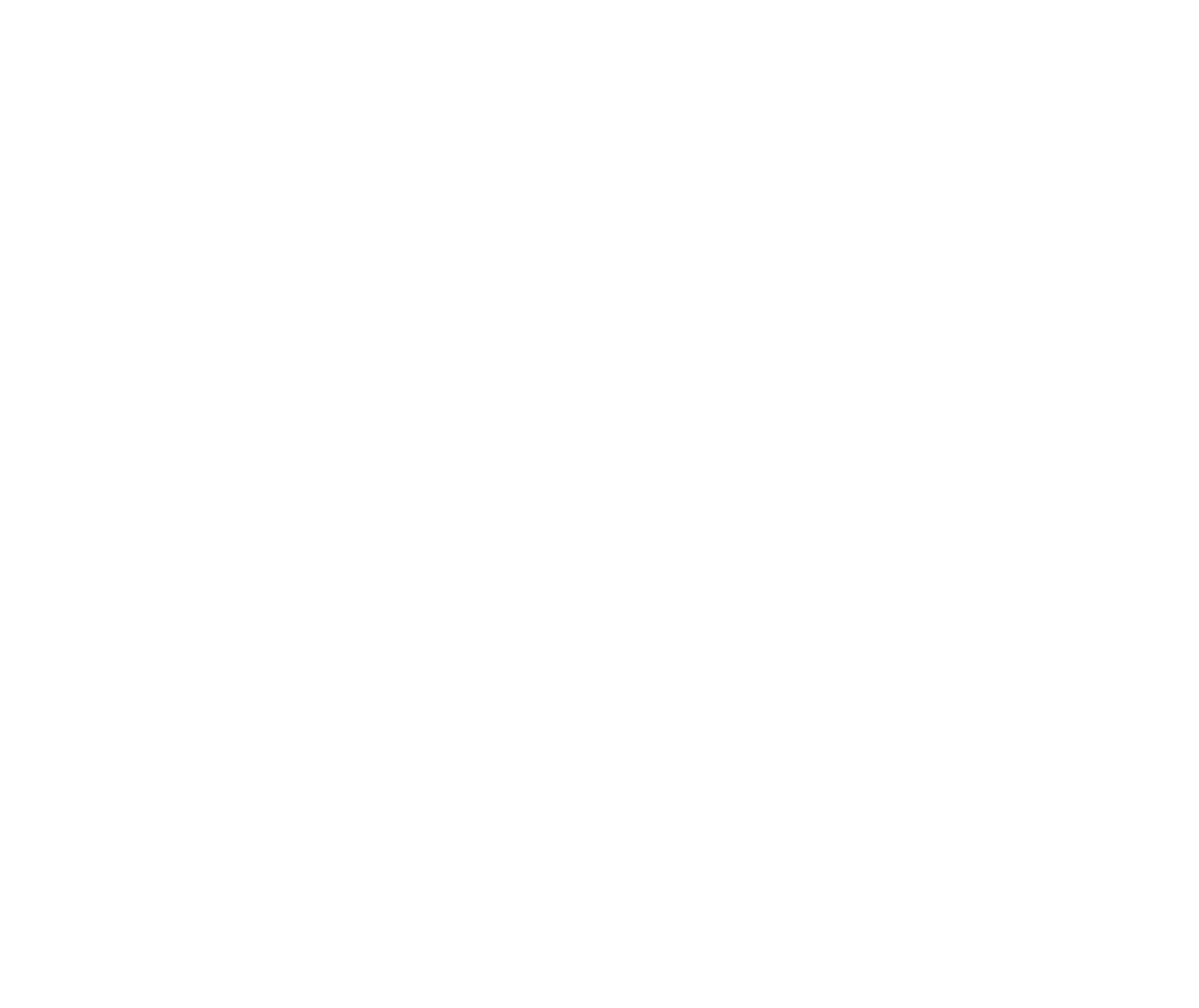Respond to the question below with a single word or phrase: How many main categories are available in the support guide?

6